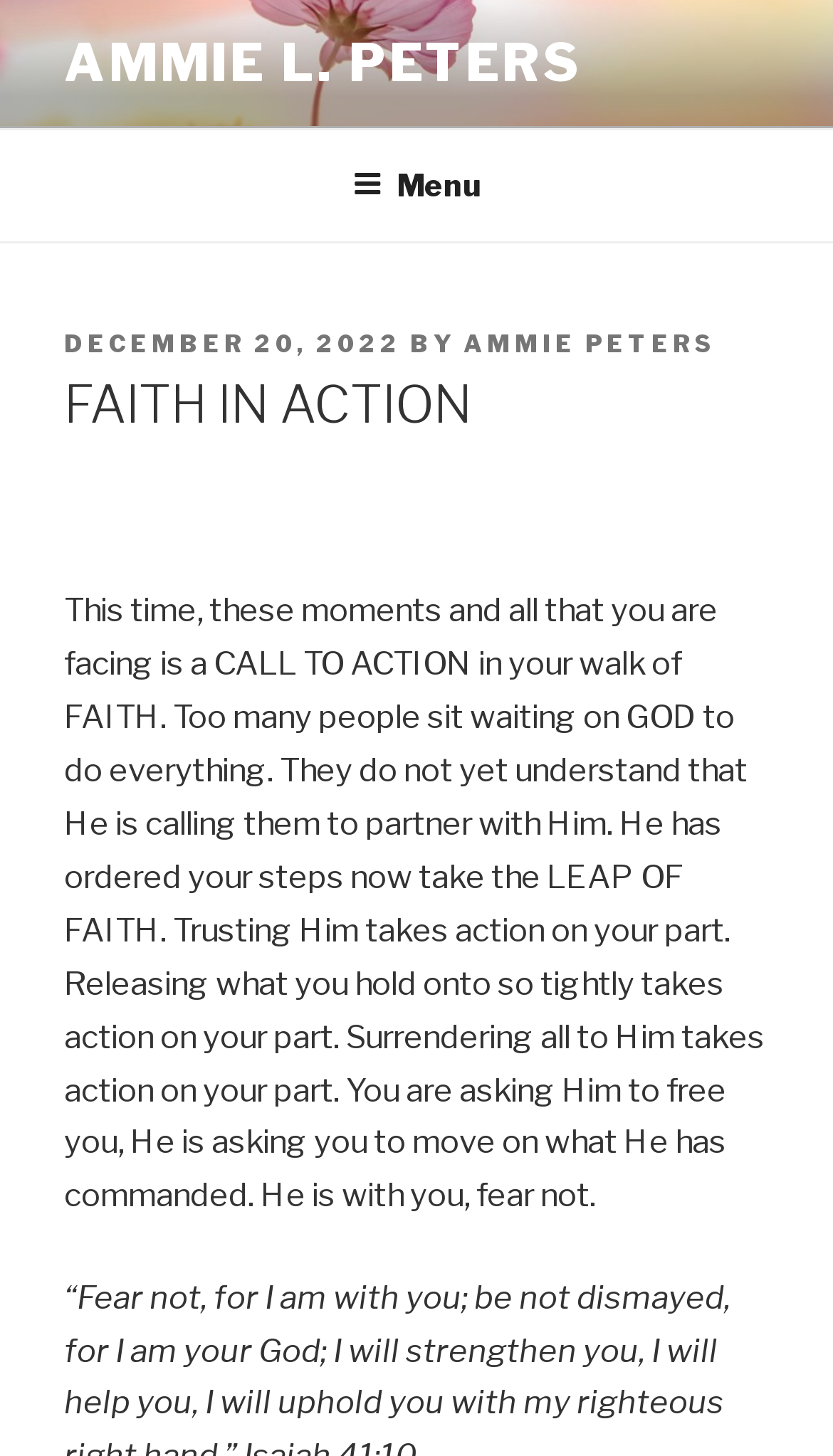What is the author of the post?
Look at the image and respond with a one-word or short-phrase answer.

Ammie Peters